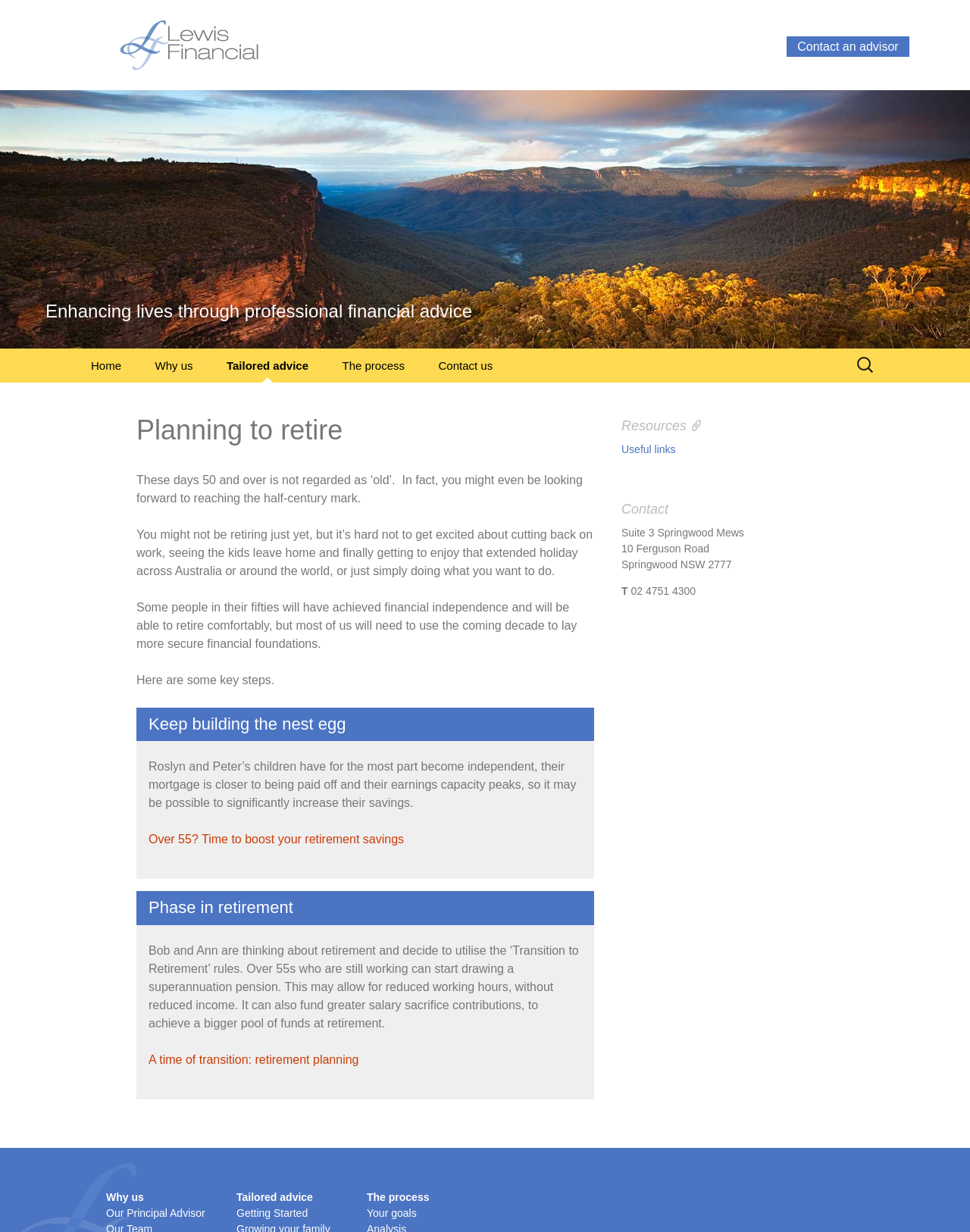What is the company name?
Answer the question with a detailed and thorough explanation.

The company name is mentioned in the top-left corner of the webpage, where it says 'Lewis Financial Enhancing lives through professional financial advice'.